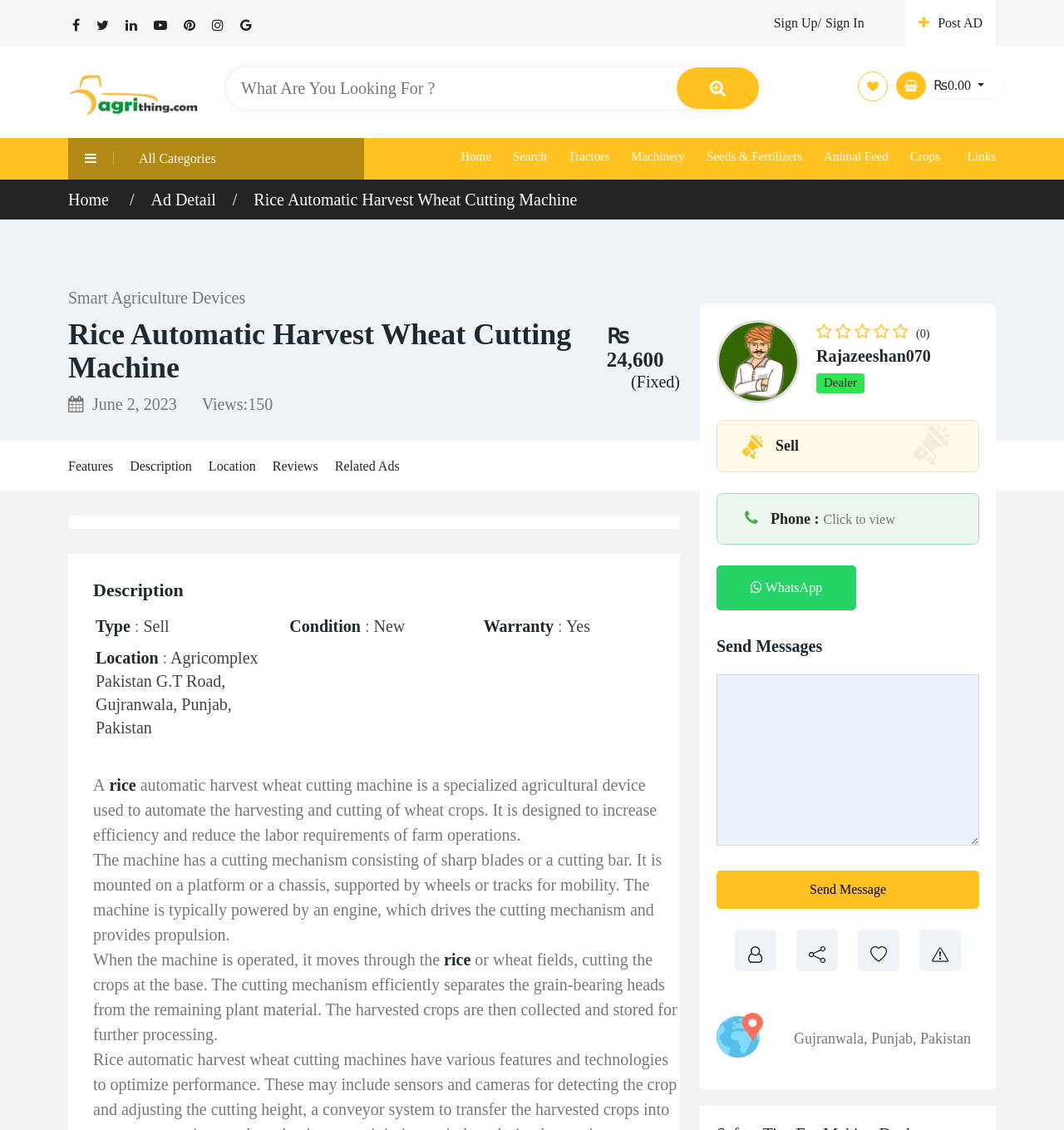Give a short answer using one word or phrase for the question:
What is the condition of the machine?

New